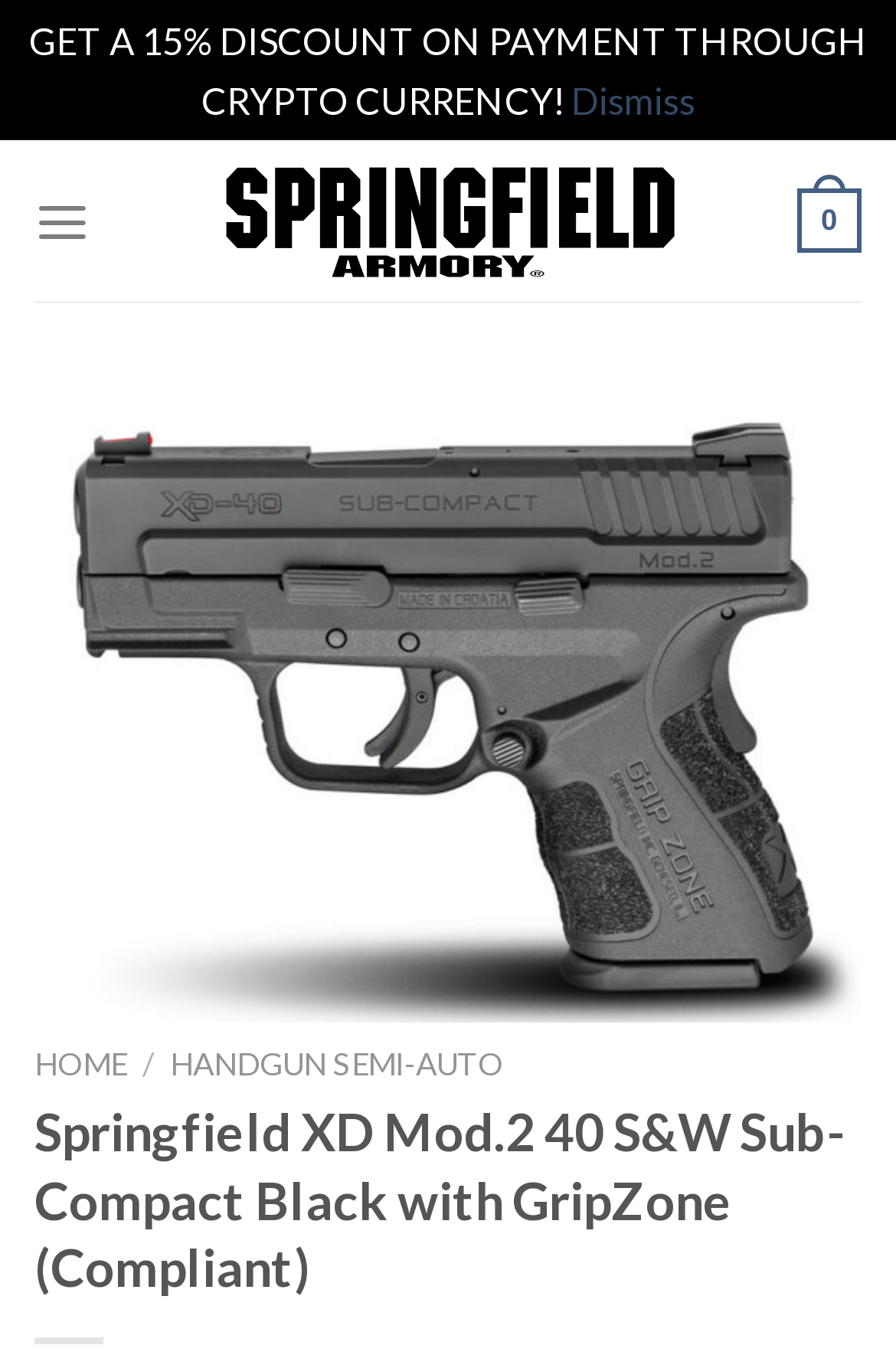Please determine the bounding box coordinates for the UI element described here. Use the format (top-left x, top-left y, bottom-right x, bottom-right y) with values bounded between 0 and 1: Dismiss

[0.637, 0.057, 0.776, 0.089]